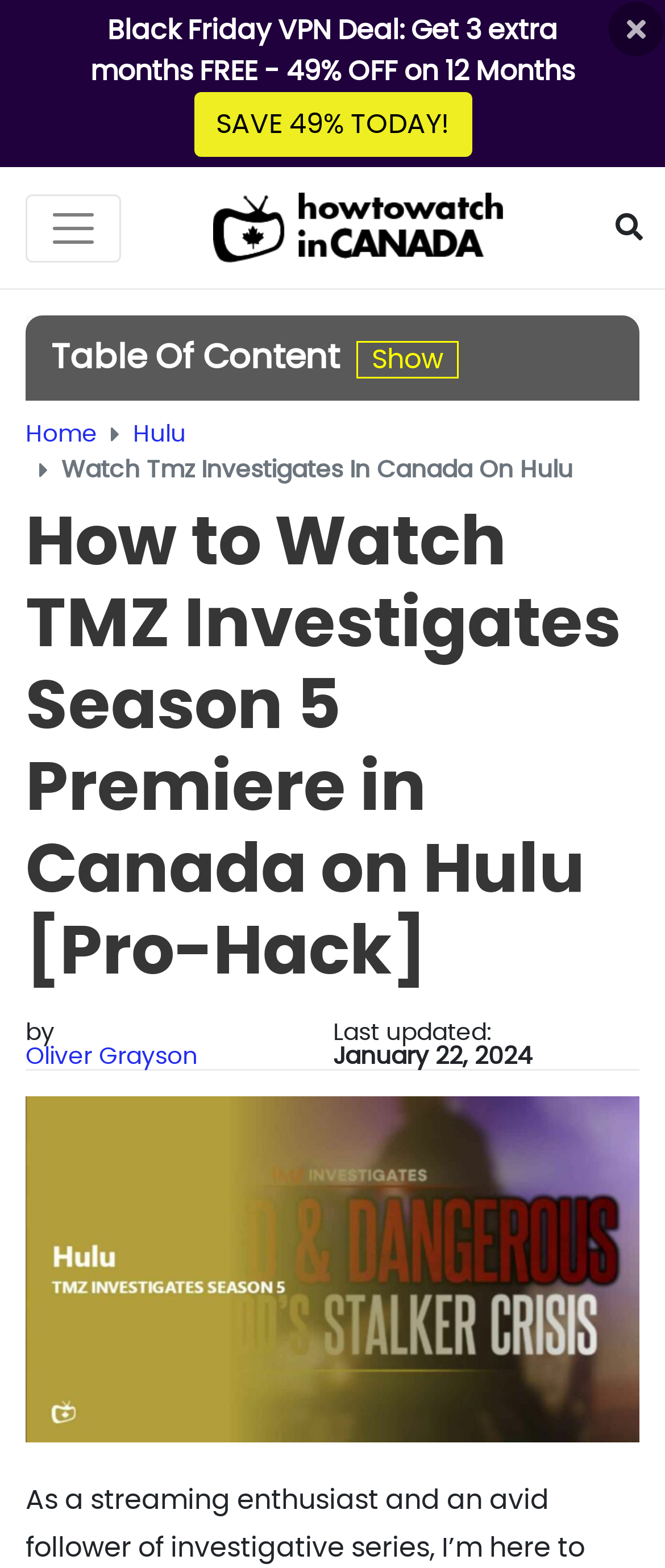Identify the bounding box coordinates of the area that should be clicked in order to complete the given instruction: "Get 3 extra months free on ExpressVPN". The bounding box coordinates should be four float numbers between 0 and 1, i.e., [left, top, right, bottom].

[0.105, 0.007, 0.895, 0.1]